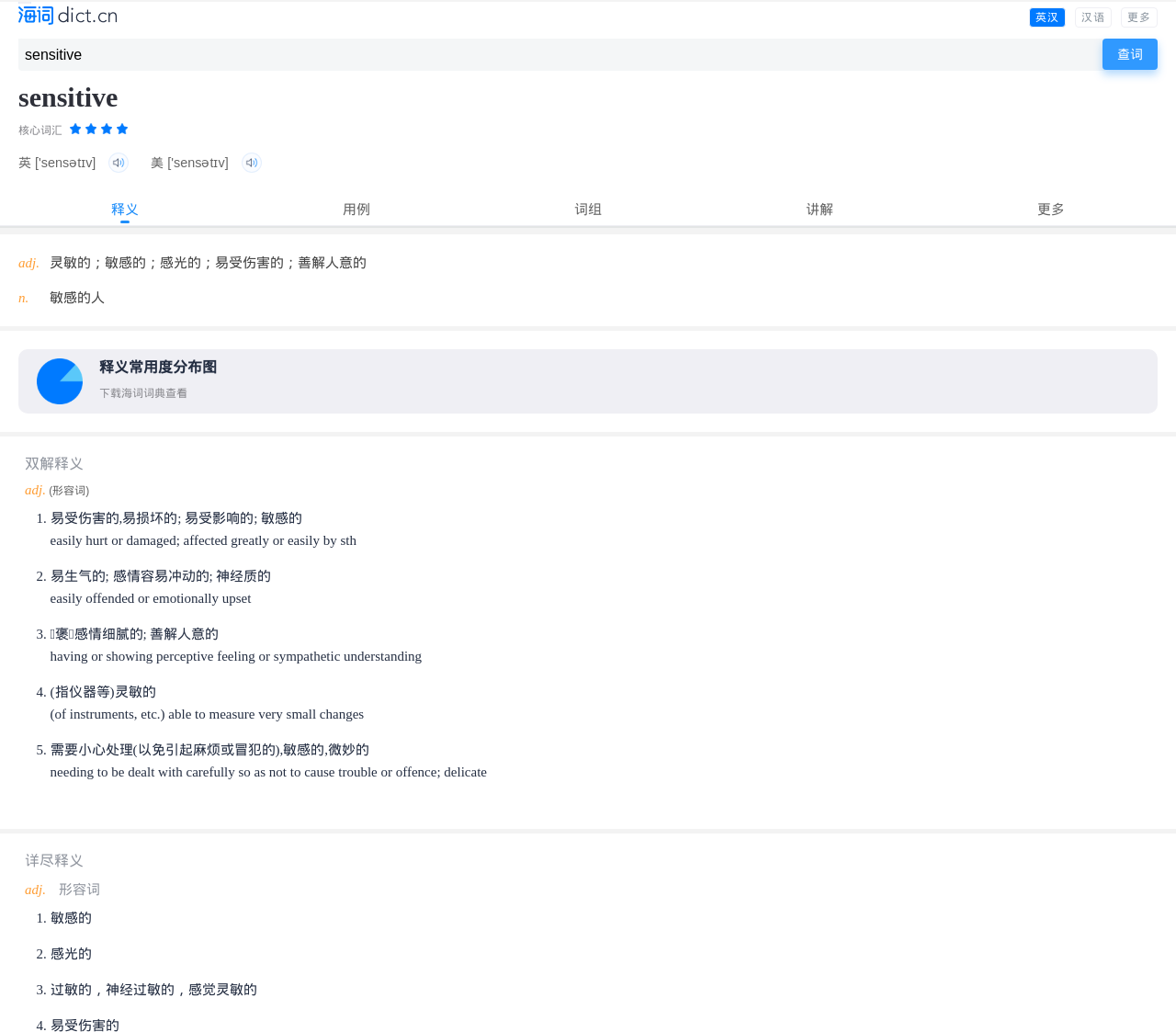Given the element description: "释义常用度分布图 下载海词词典查看", predict the bounding box coordinates of the UI element it refers to, using four float numbers between 0 and 1, i.e., [left, top, right, bottom].

[0.031, 0.347, 0.969, 0.392]